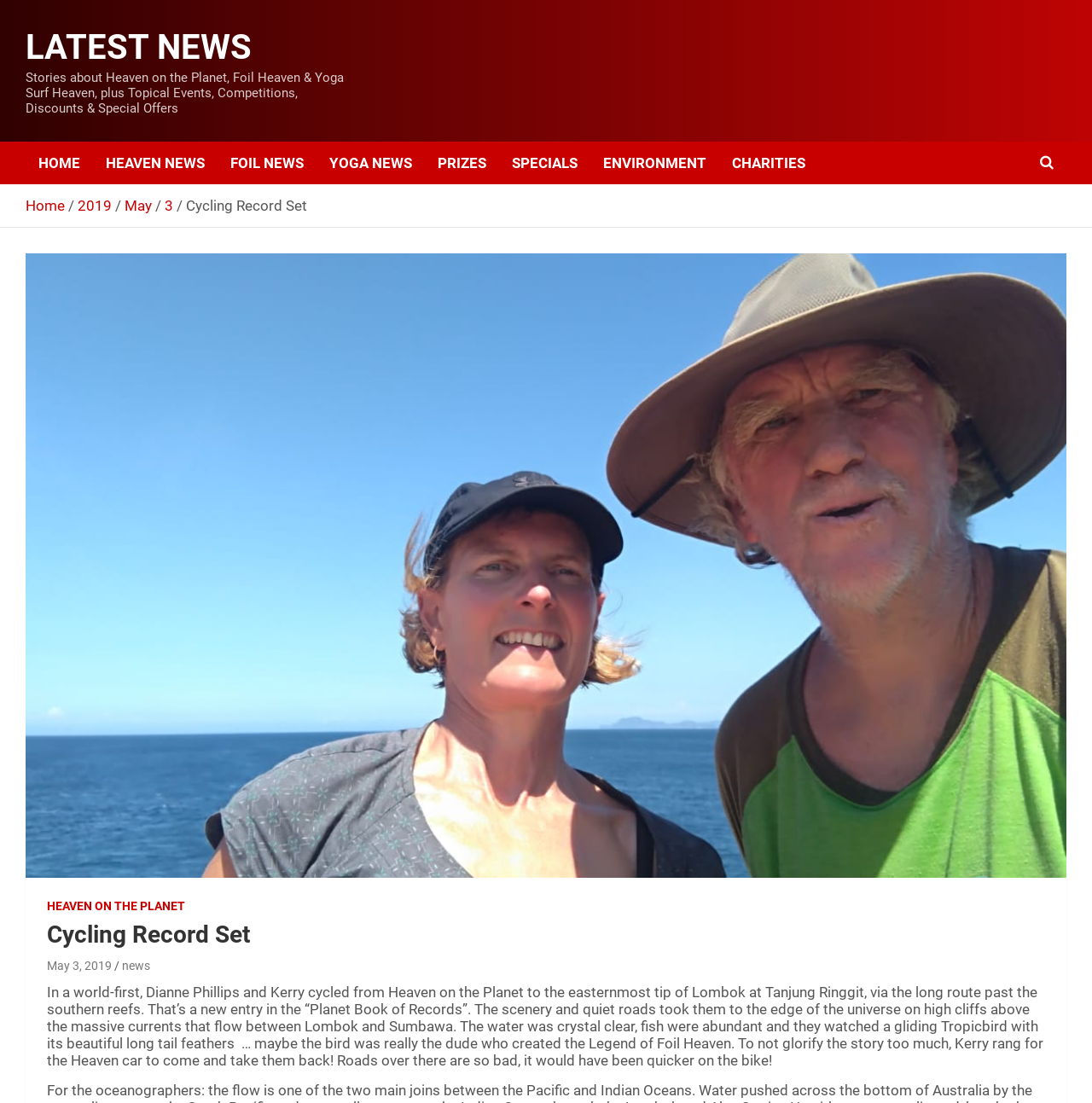Identify the bounding box coordinates of the element that should be clicked to fulfill this task: "click on LATEST NEWS". The coordinates should be provided as four float numbers between 0 and 1, i.e., [left, top, right, bottom].

[0.023, 0.025, 0.23, 0.061]